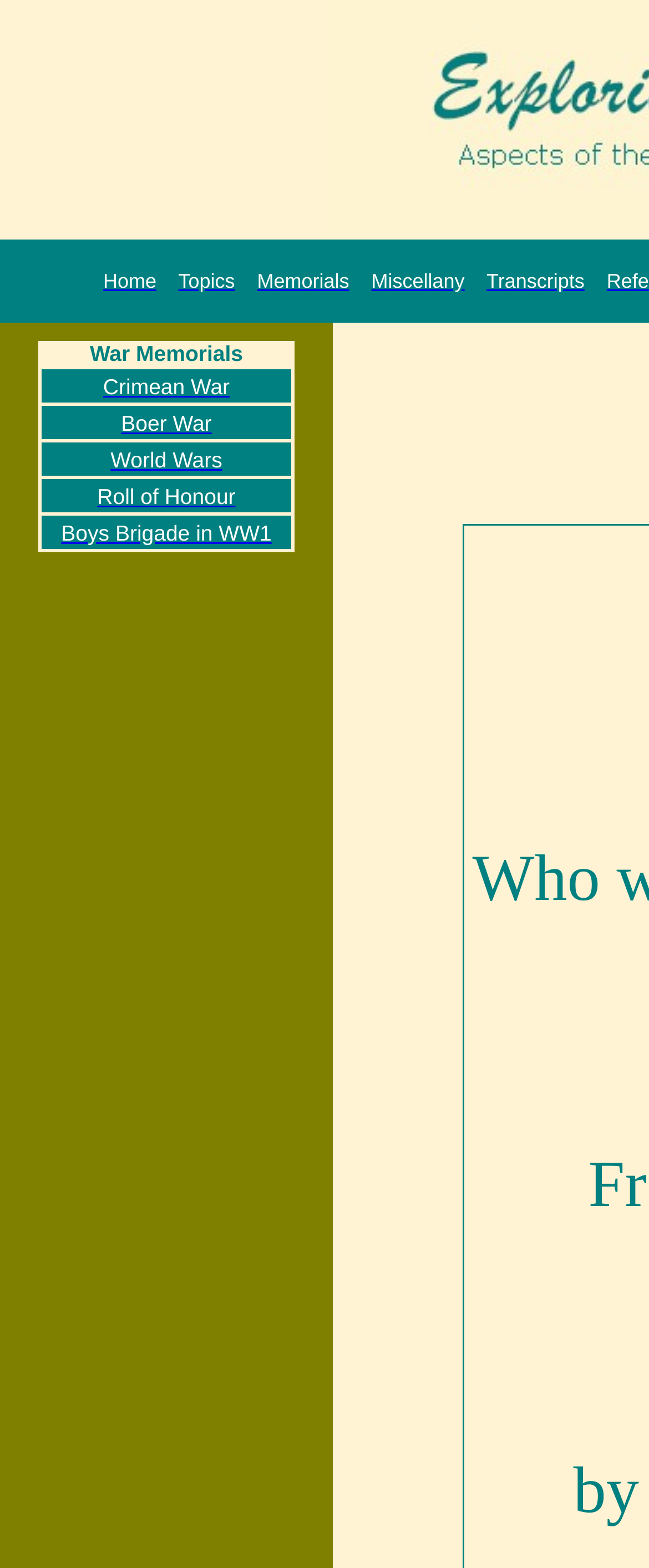Find the bounding box coordinates for the UI element whose description is: "Roll of Honour". The coordinates should be four float numbers between 0 and 1, in the format [left, top, right, bottom].

[0.15, 0.307, 0.363, 0.325]